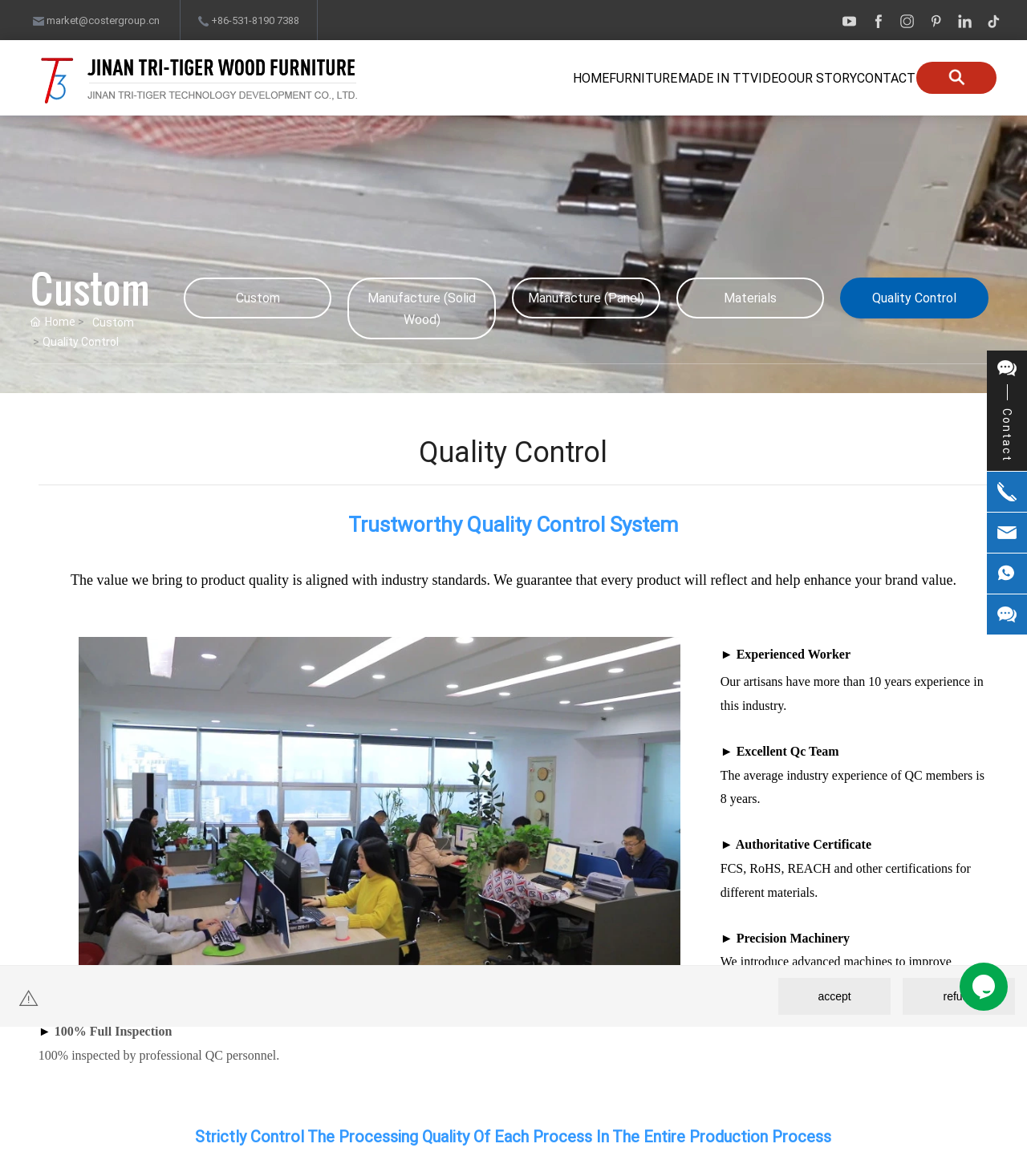Please specify the bounding box coordinates of the area that should be clicked to accomplish the following instruction: "Click the HOME link". The coordinates should consist of four float numbers between 0 and 1, i.e., [left, top, right, bottom].

[0.502, 0.034, 0.55, 0.1]